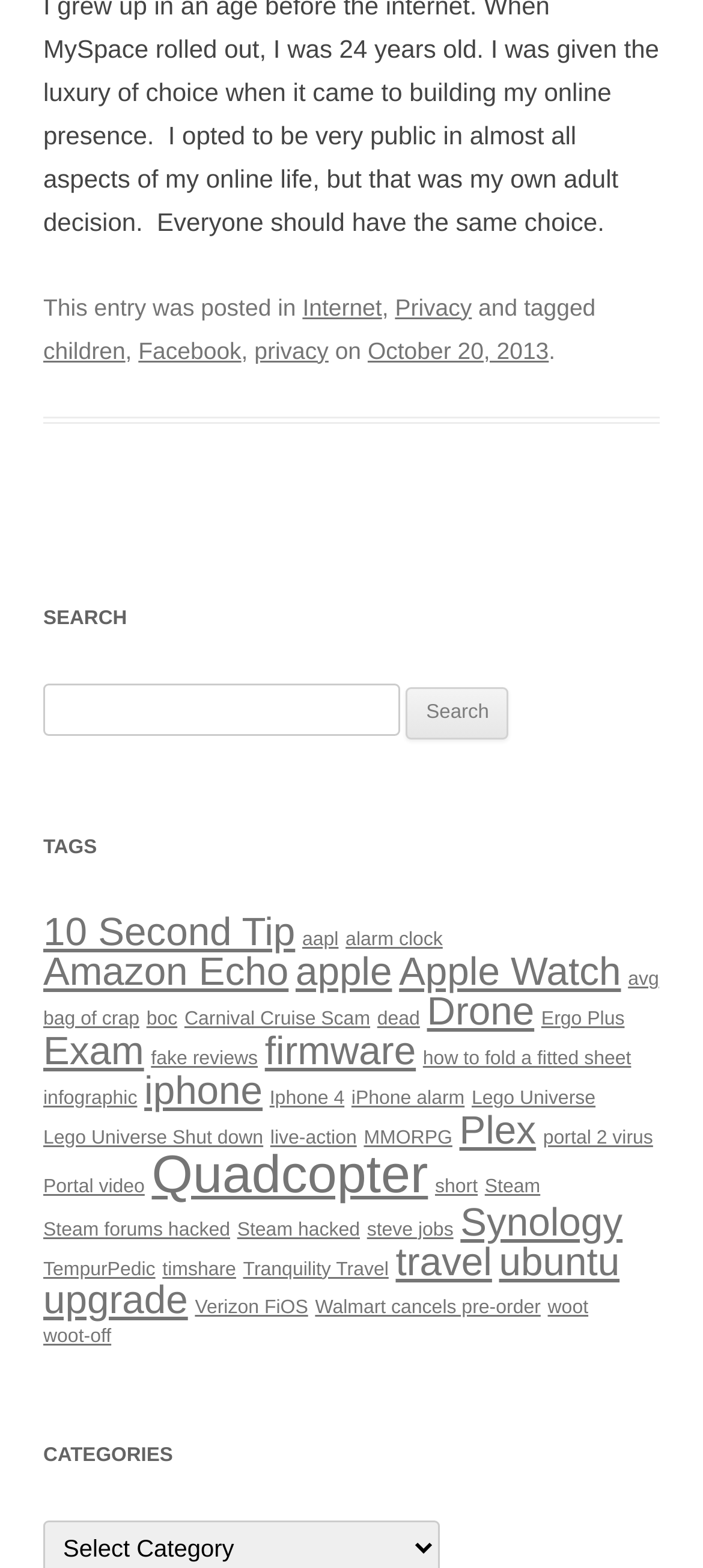Provide a short answer to the following question with just one word or phrase: What is the purpose of the search bar?

To search for content